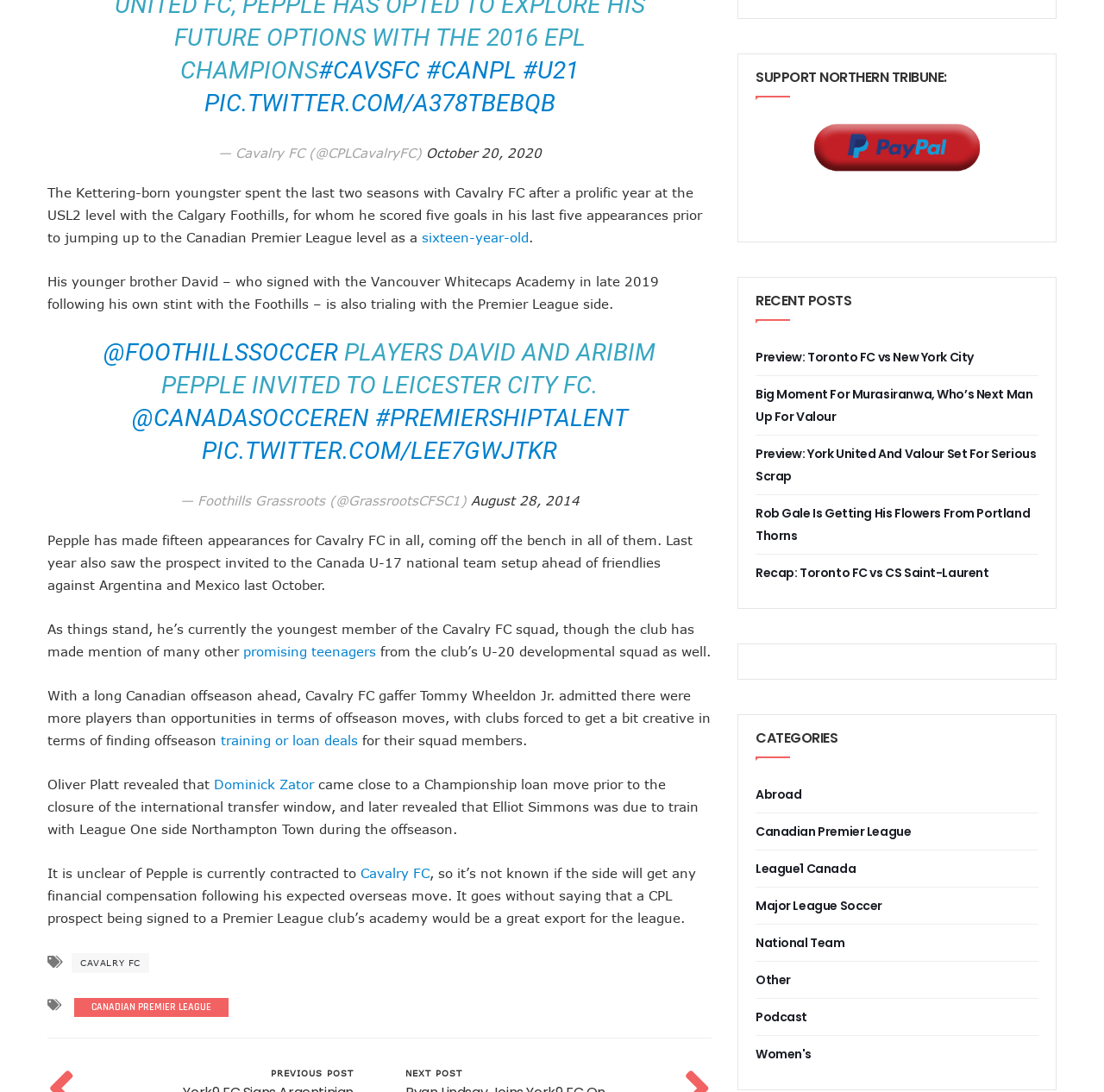What is the name of the league that Cavalry FC is part of?
Using the visual information, answer the question in a single word or phrase.

Canadian Premier League